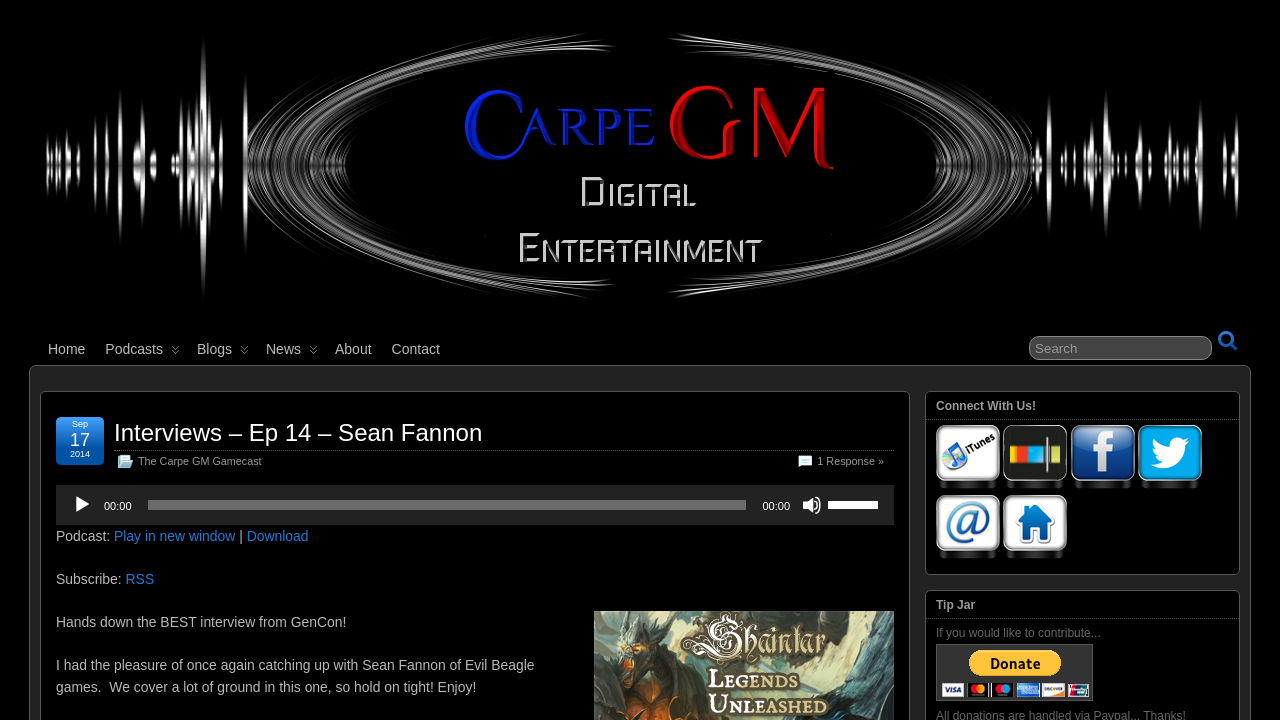Give a concise answer using one word or a phrase to the following question:
What is the title of the current podcast episode?

Interviews – Ep 14 – Sean Fannon